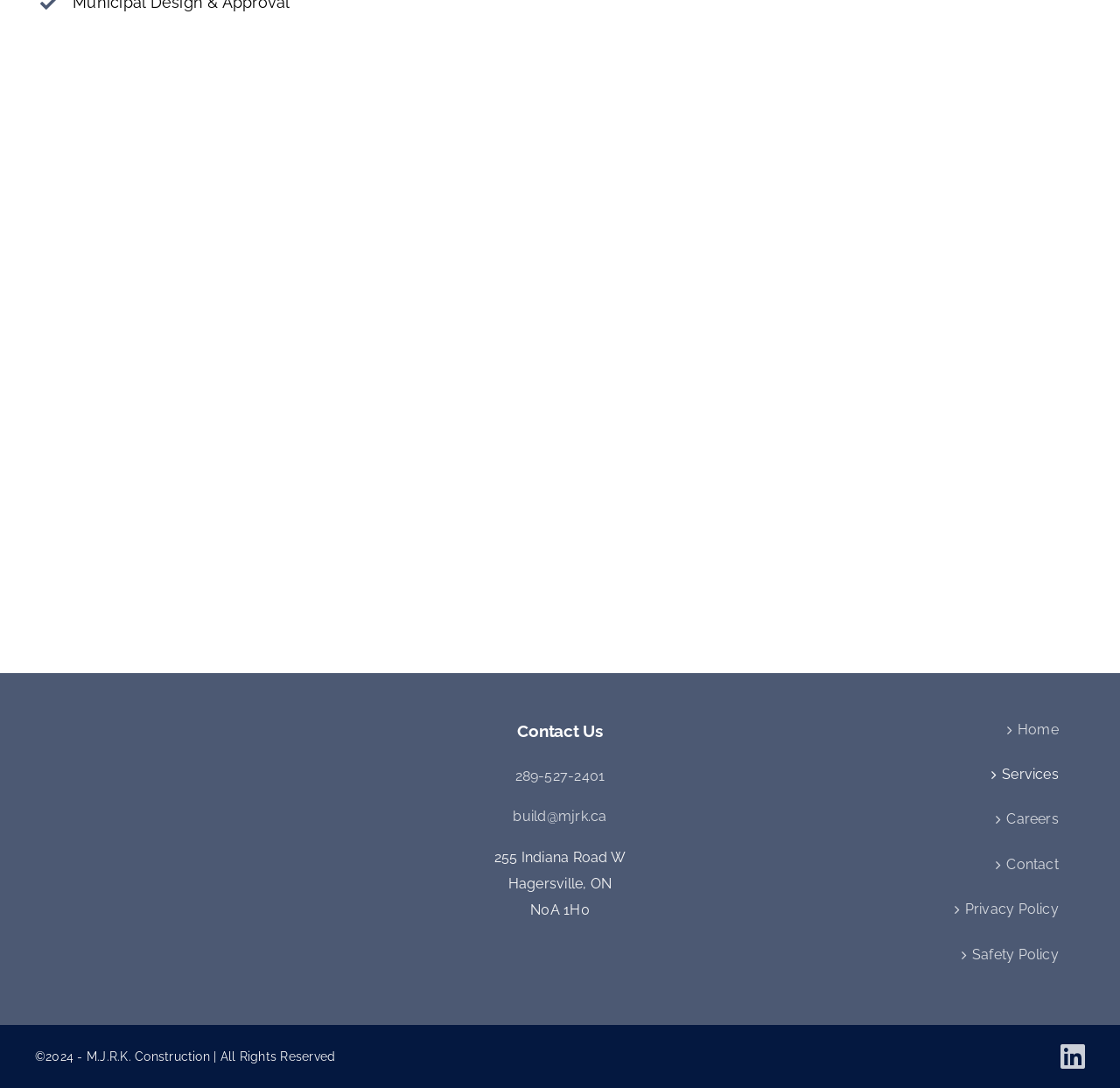What is the company's address?
Kindly offer a detailed explanation using the data available in the image.

I found the address by looking at the StaticText elements with the OCR texts '255 Indiana Road W', 'Hagersville, ON', and 'N0A 1H0' which are located at the coordinates [0.441, 0.78, 0.559, 0.795], [0.454, 0.805, 0.546, 0.82], and [0.474, 0.829, 0.526, 0.844] respectively.